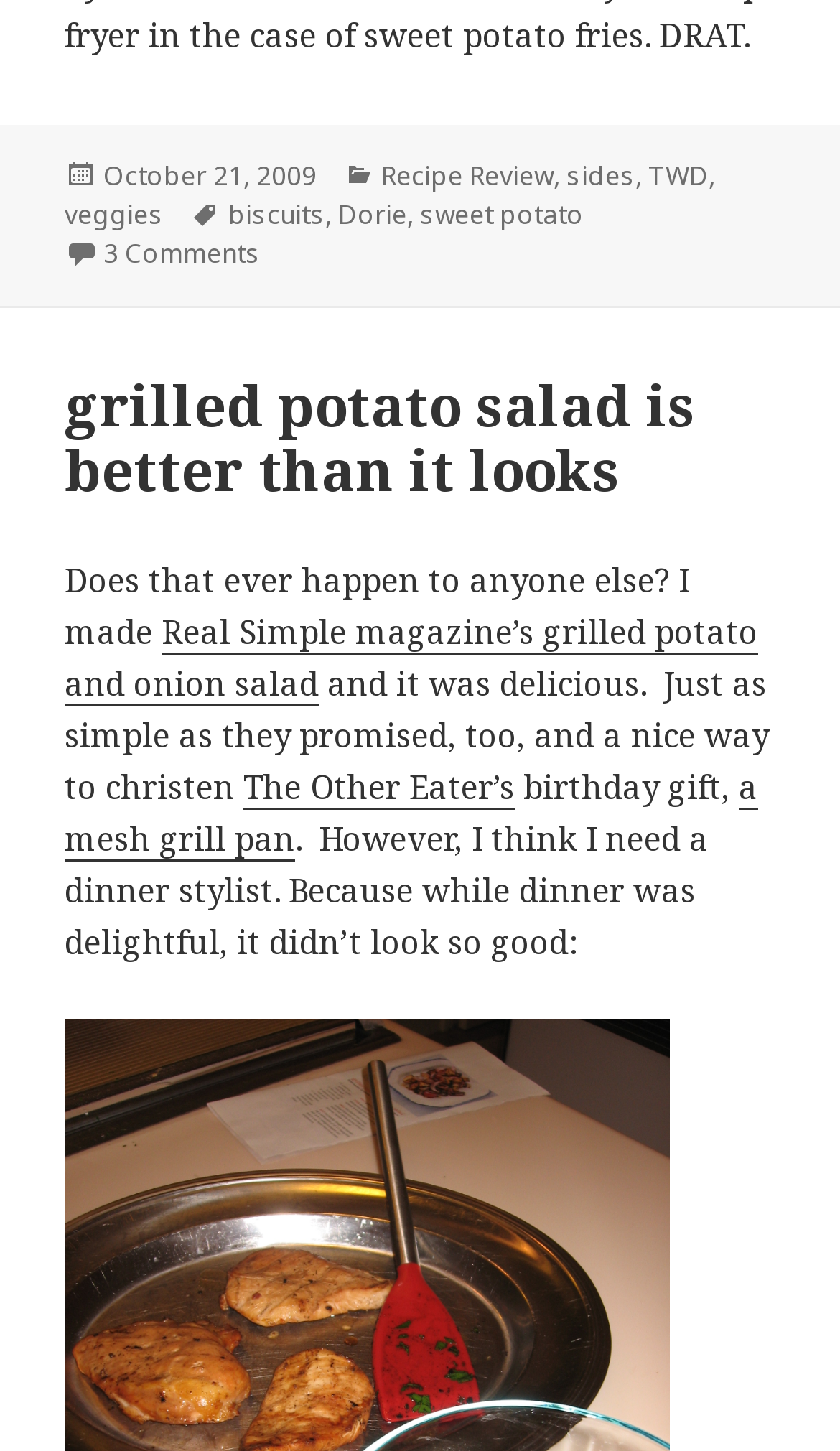Locate the bounding box coordinates of the region to be clicked to comply with the following instruction: "Check the 'TWD: Sweet Potato Biscuits' comments". The coordinates must be four float numbers between 0 and 1, in the form [left, top, right, bottom].

[0.123, 0.162, 0.31, 0.189]